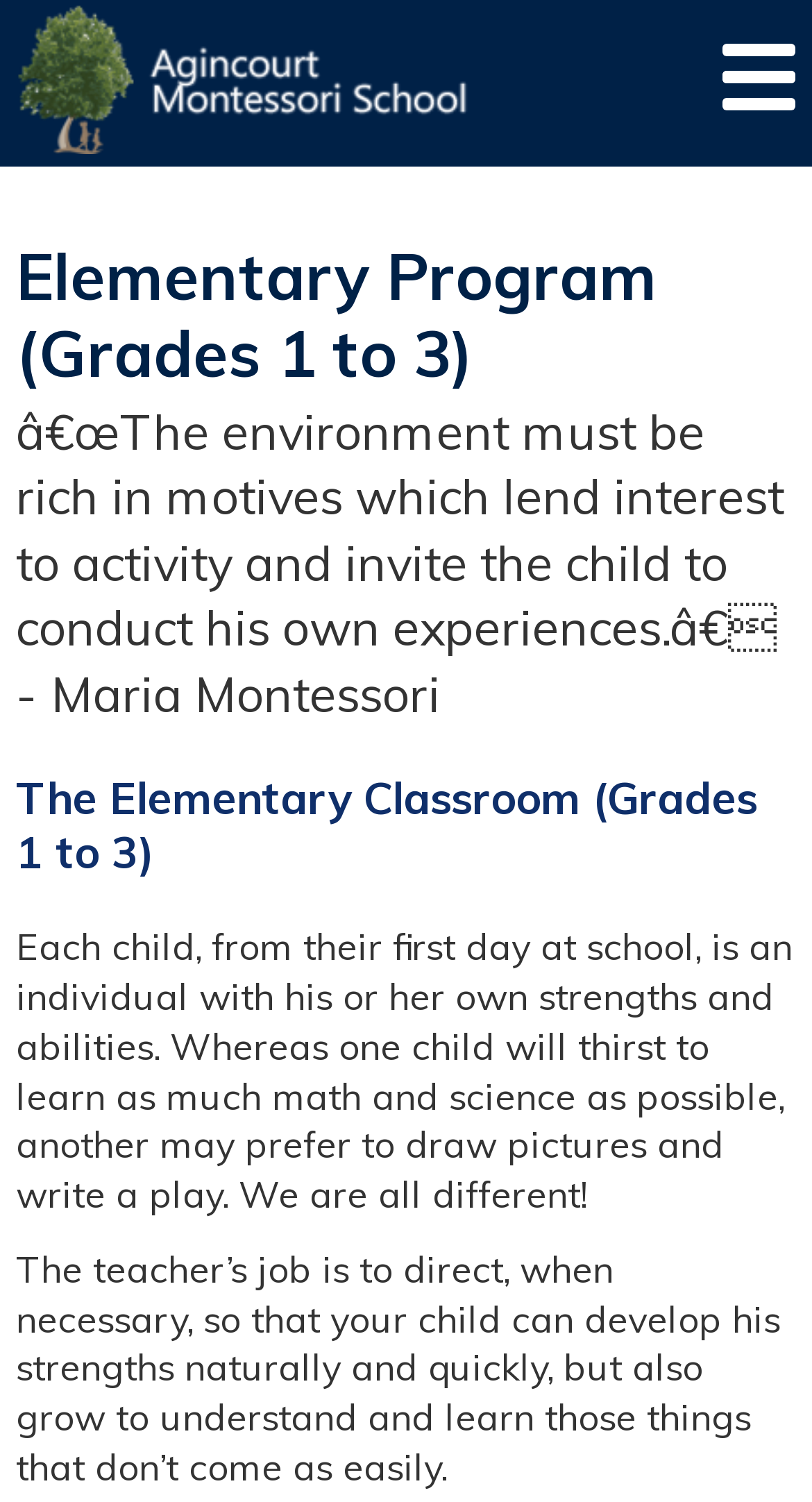Use the details in the image to answer the question thoroughly: 
What is the name of the school?

The name of the school can be found in the top-left corner of the webpage, where it is written as a link and also as an image, indicating that it is the title of the webpage.